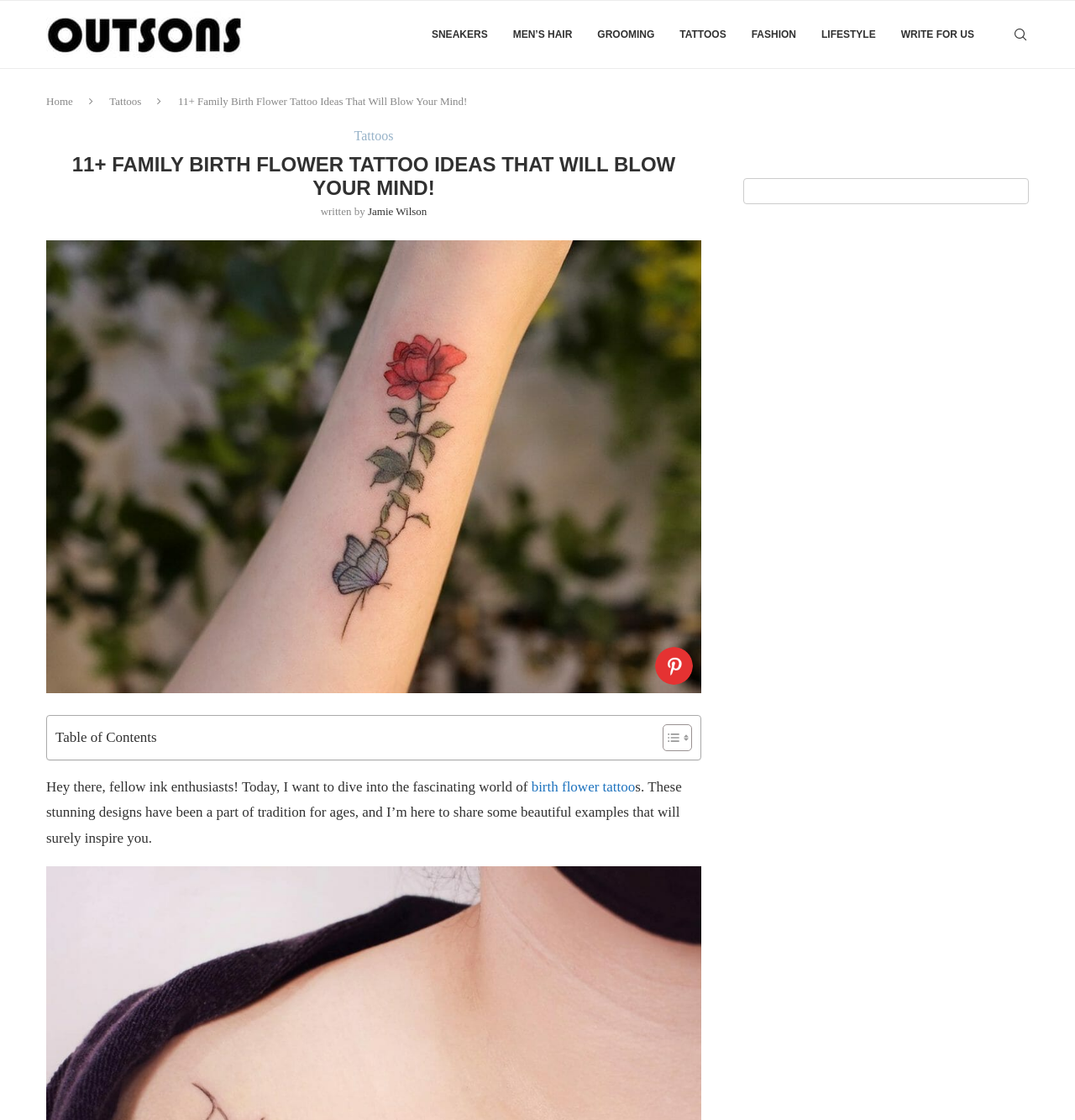Please find the bounding box coordinates of the element that must be clicked to perform the given instruction: "Click on the 'TATTOOS' link". The coordinates should be four float numbers from 0 to 1, i.e., [left, top, right, bottom].

[0.632, 0.001, 0.676, 0.061]